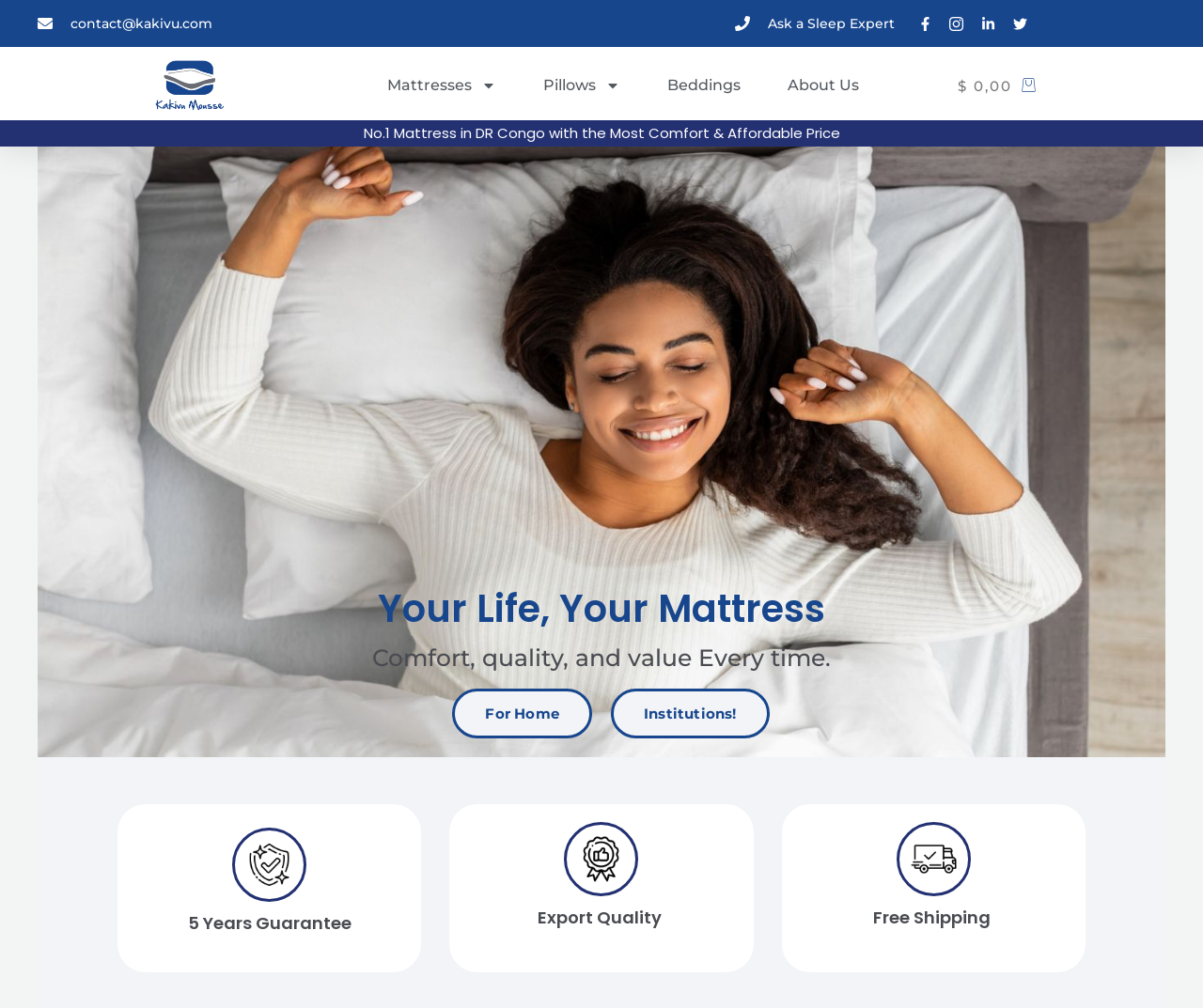Provide a thorough and detailed response to the question by examining the image: 
What is the email address on the top left?

I found the email address by looking at the top left section of the webpage, where I saw a static text element with the content 'contact@kakivu.com'.